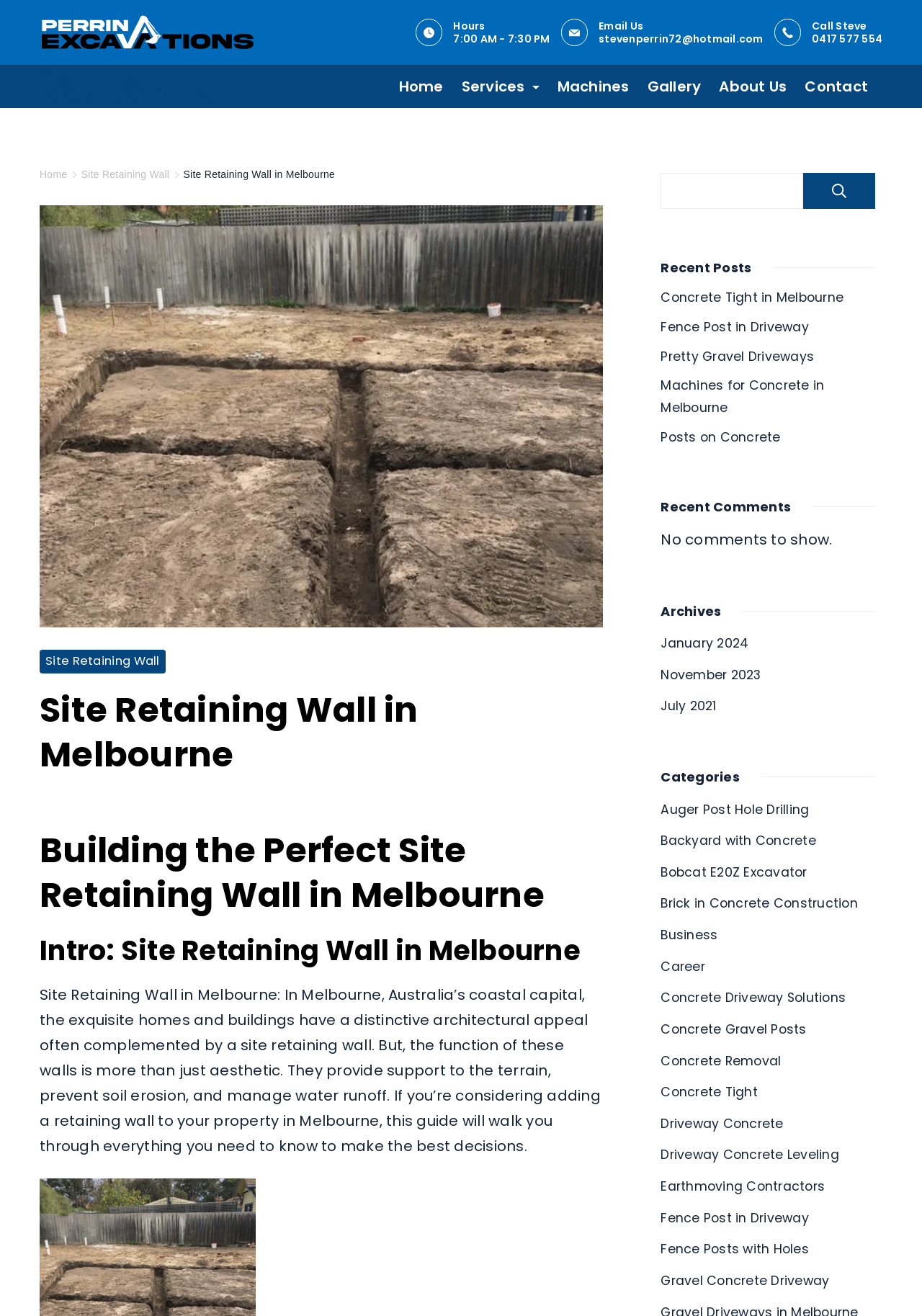Give the bounding box coordinates for the element described as: "Machines for Concrete in Melbourne".

[0.717, 0.286, 0.894, 0.316]